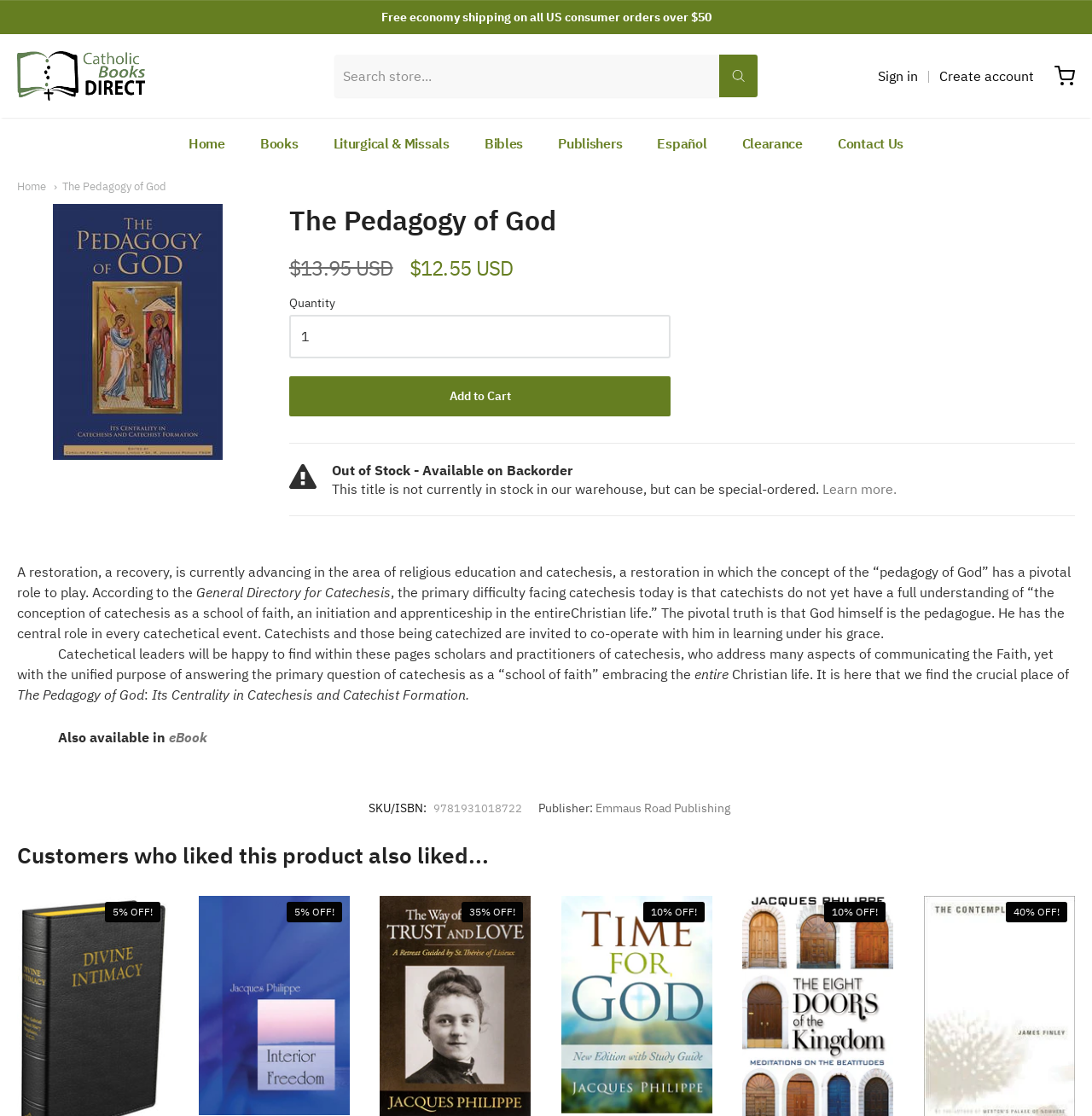Can you find the bounding box coordinates of the area I should click to execute the following instruction: "Add the book to your cart"?

[0.265, 0.282, 0.614, 0.321]